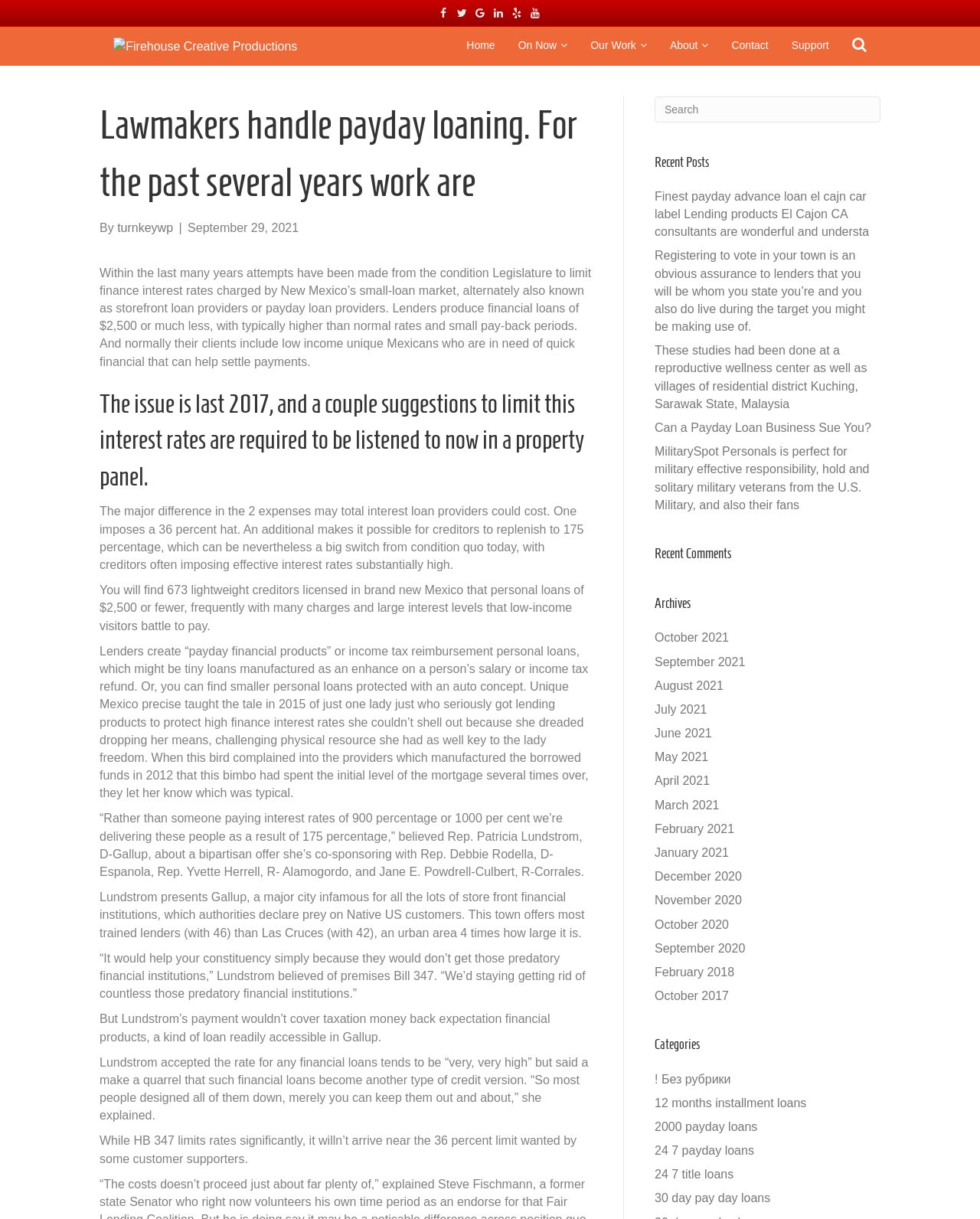Create a full and detailed caption for the entire webpage.

This webpage appears to be a news article or blog post about lawmakers handling payday lending. At the top of the page, there is a header section with several links to social media platforms and a search bar on the right side. Below the header, there is a navigation menu with links to "Home", "On Now", "Our Work", "About", "Contact", and "Support".

The main content of the page is divided into two columns. The left column contains the article's title, "Lawmakers handle payday loaning. For the past several years work are", followed by a brief introduction and several paragraphs of text discussing the issue of payday lending in New Mexico. The article mentions that there are 673 licensed lenders in the state that offer loans with high interest rates, which can be difficult for low-income individuals to pay back.

The right column contains several sections, including "Recent Posts", "Recent Comments", and "Archives", which list links to other articles or blog posts on the website. There is also a "Categories" section that lists various topics related to payday lending, such as "12 months installment loans" and "24 7 payday loans".

Throughout the page, there are several links to other articles or websites, as well as a few images, including a logo for "Firehouse Creative Productions" at the top of the page. The overall layout of the page is clean and easy to navigate, with clear headings and concise text.